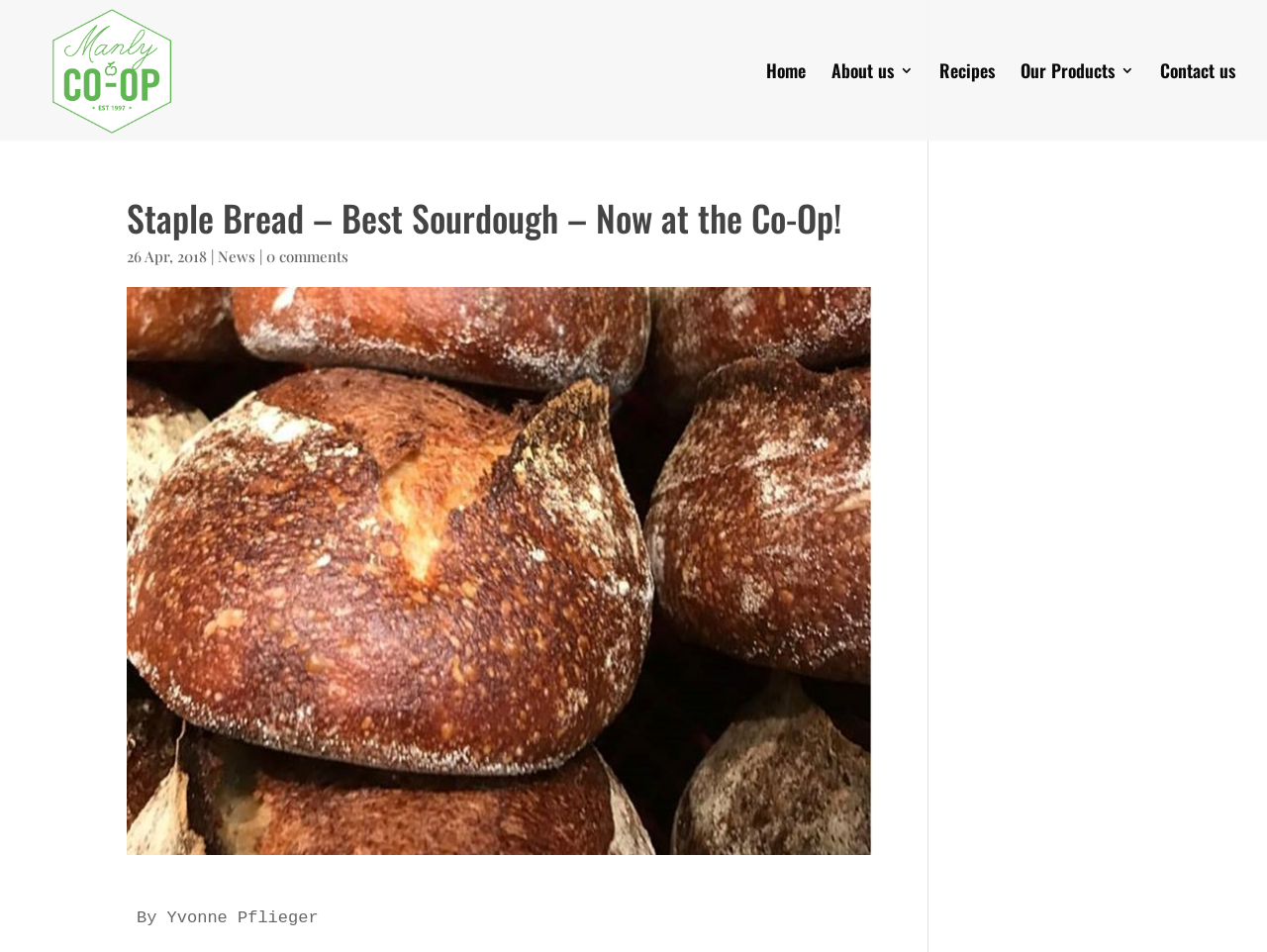Find and specify the bounding box coordinates that correspond to the clickable region for the instruction: "Click on the 'Home' link".

[0.605, 0.067, 0.636, 0.148]